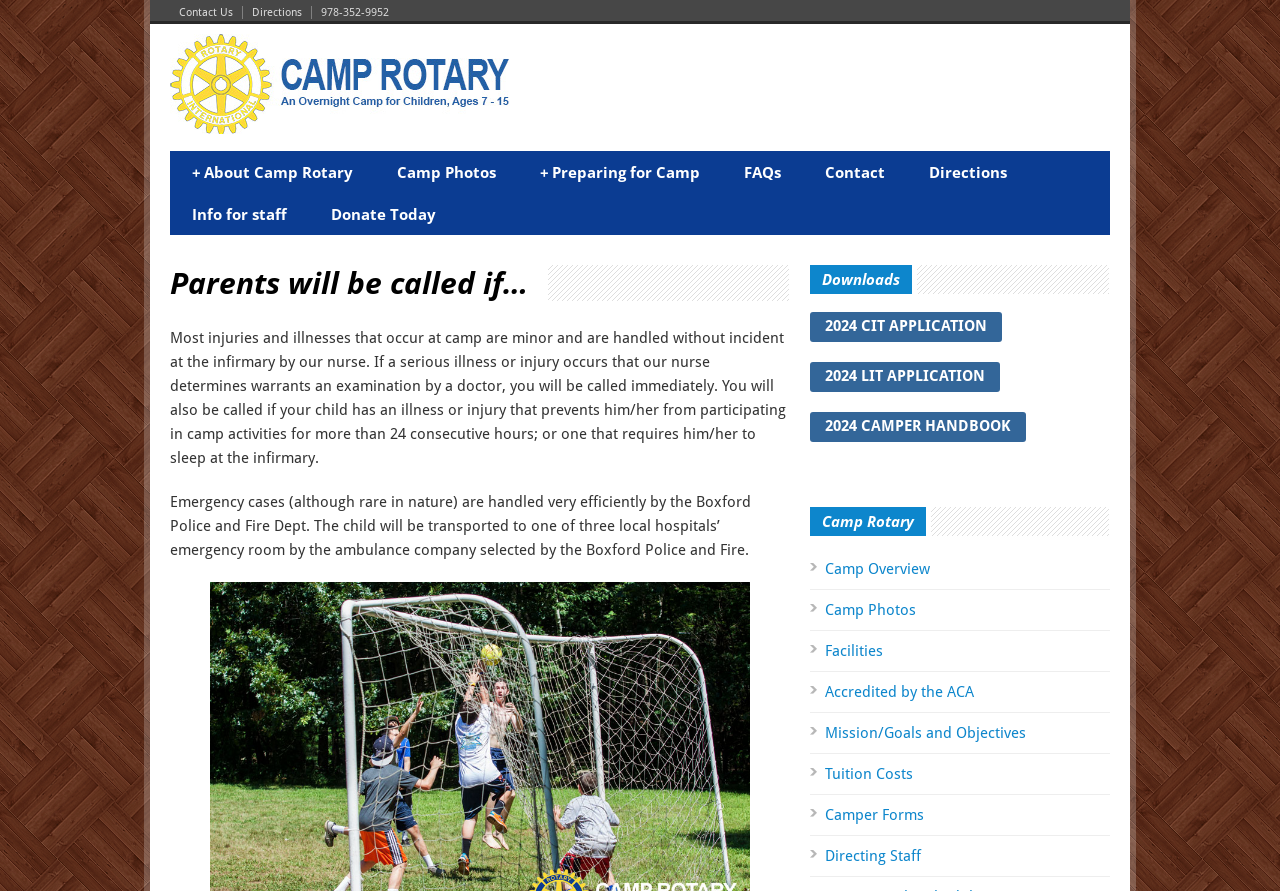Locate the bounding box coordinates of the element's region that should be clicked to carry out the following instruction: "Contact the camp". The coordinates need to be four float numbers between 0 and 1, i.e., [left, top, right, bottom].

[0.133, 0.007, 0.19, 0.021]